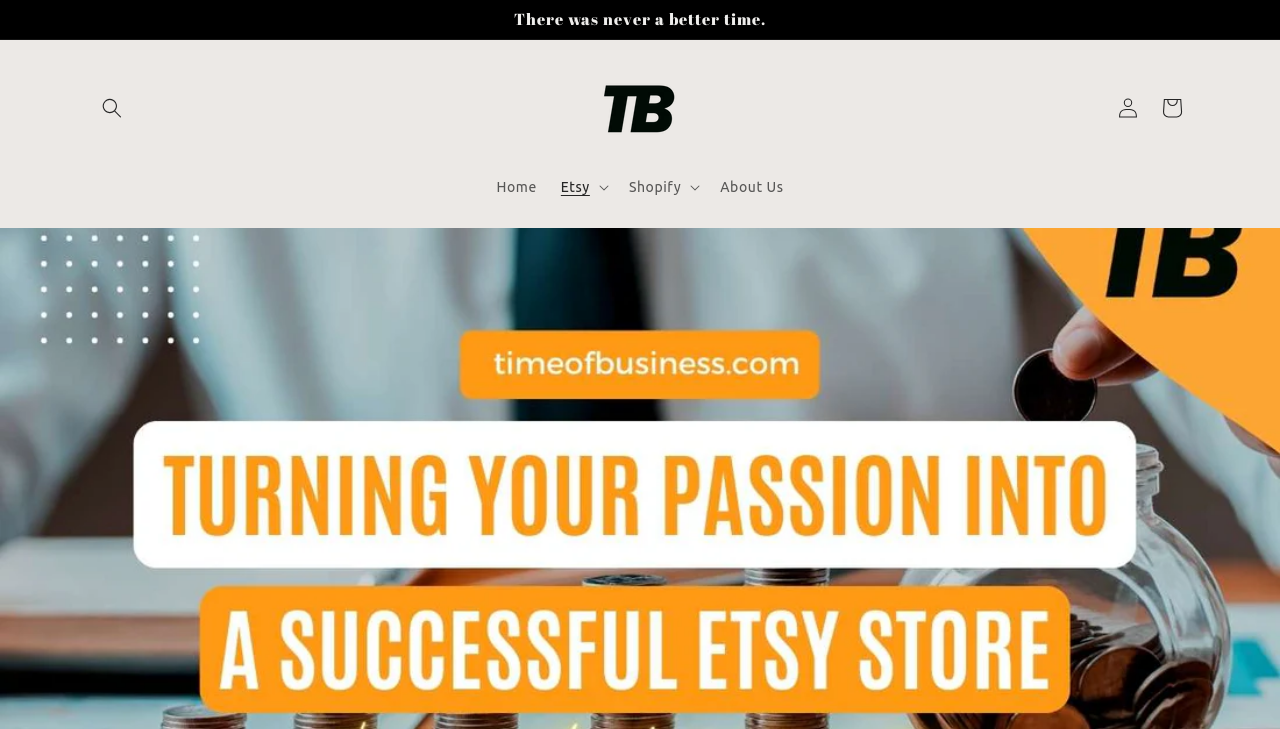Identify and extract the heading text of the webpage.

Turn your passion into a successful Etsy store: How much does it cost?